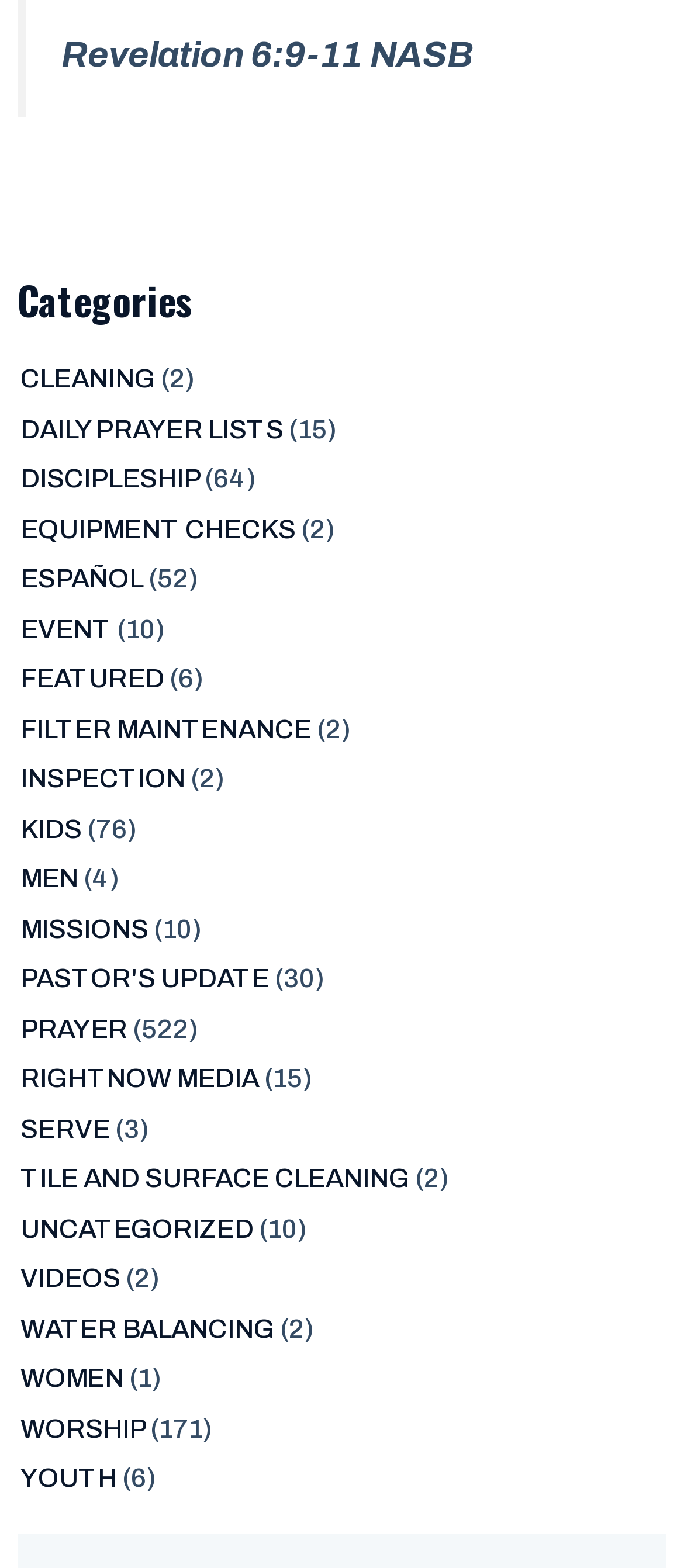How many items are in the 'DAILY PRAYER LISTS' category?
Using the visual information, reply with a single word or short phrase.

15